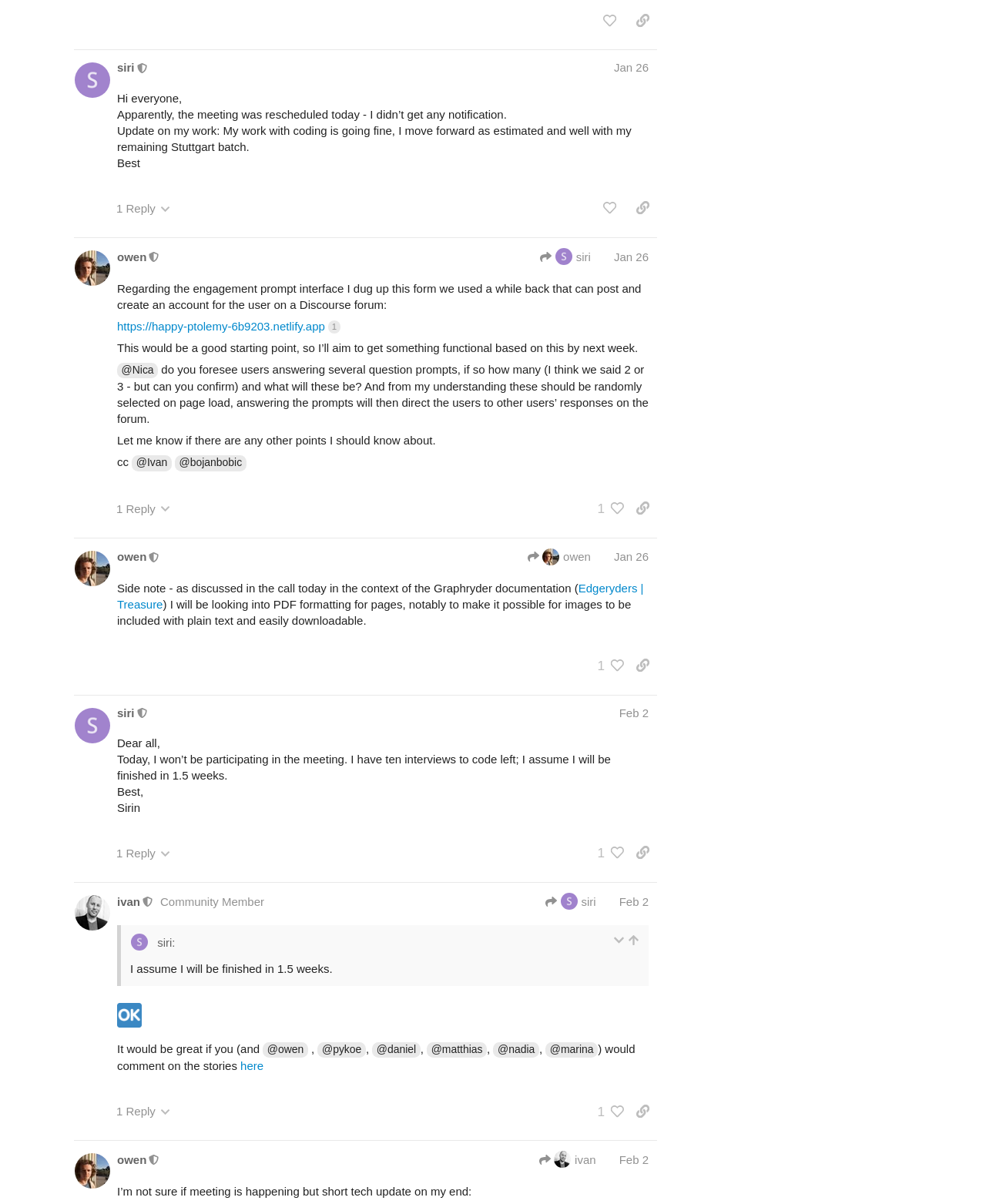Please determine the bounding box coordinates for the UI element described as: "Canada Express Entry Lawyer".

None